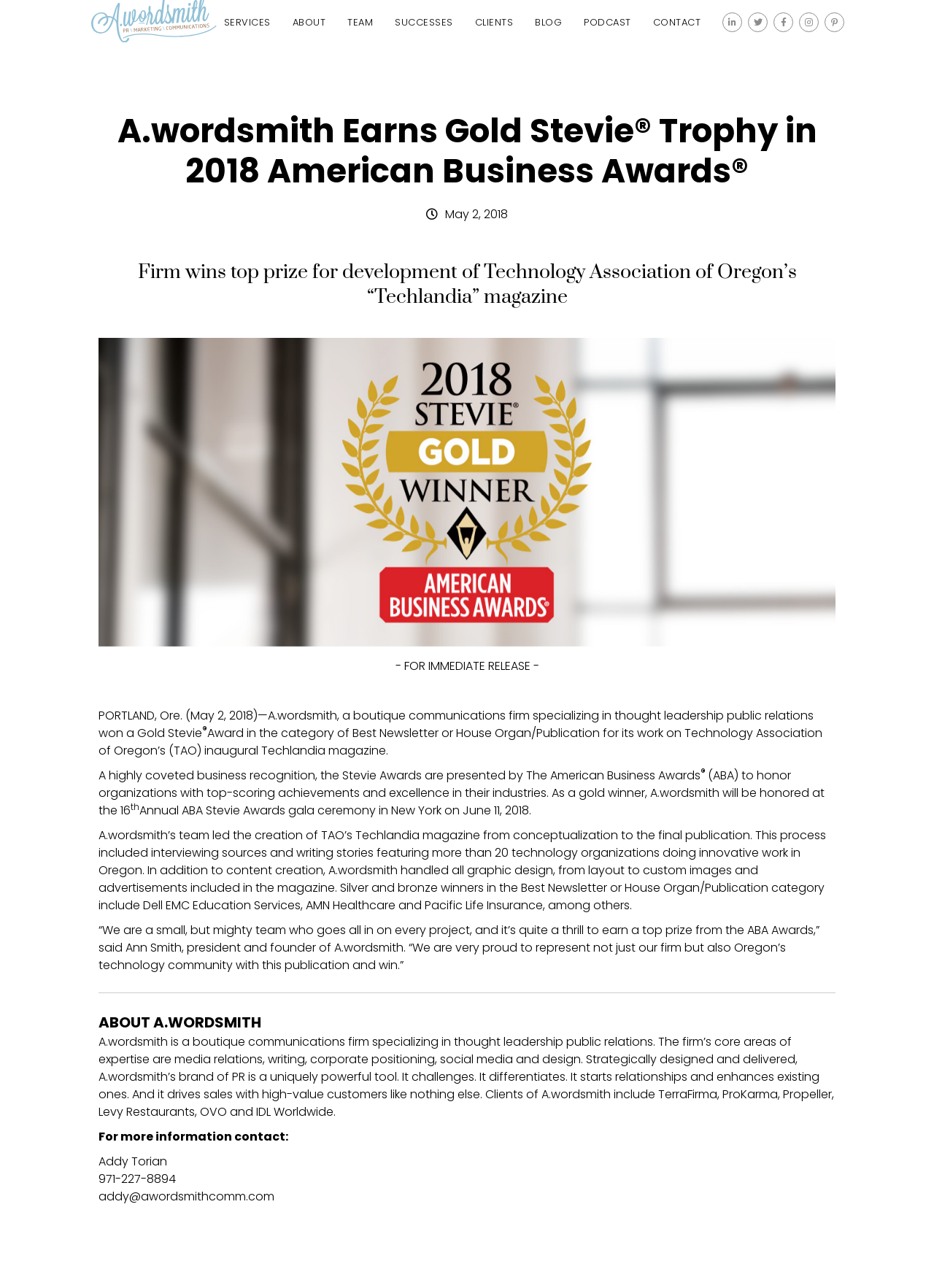Identify the bounding box coordinates for the UI element that matches this description: "The American Business Awards".

[0.563, 0.595, 0.75, 0.608]